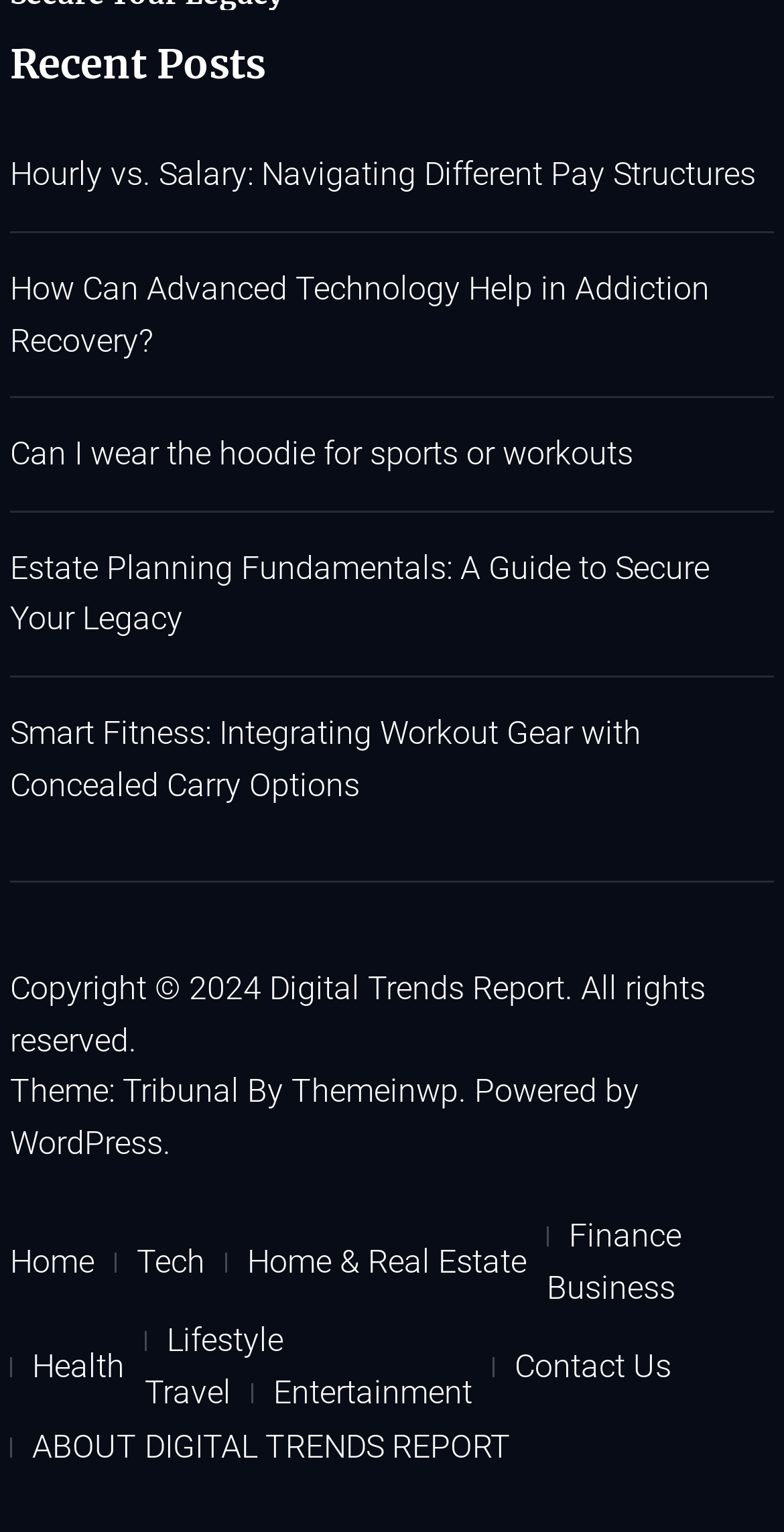What is the copyright year?
Please ensure your answer is as detailed and informative as possible.

The copyright year is 2024, which can be found in the StaticText element with bounding box coordinates [0.013, 0.633, 0.344, 0.658]